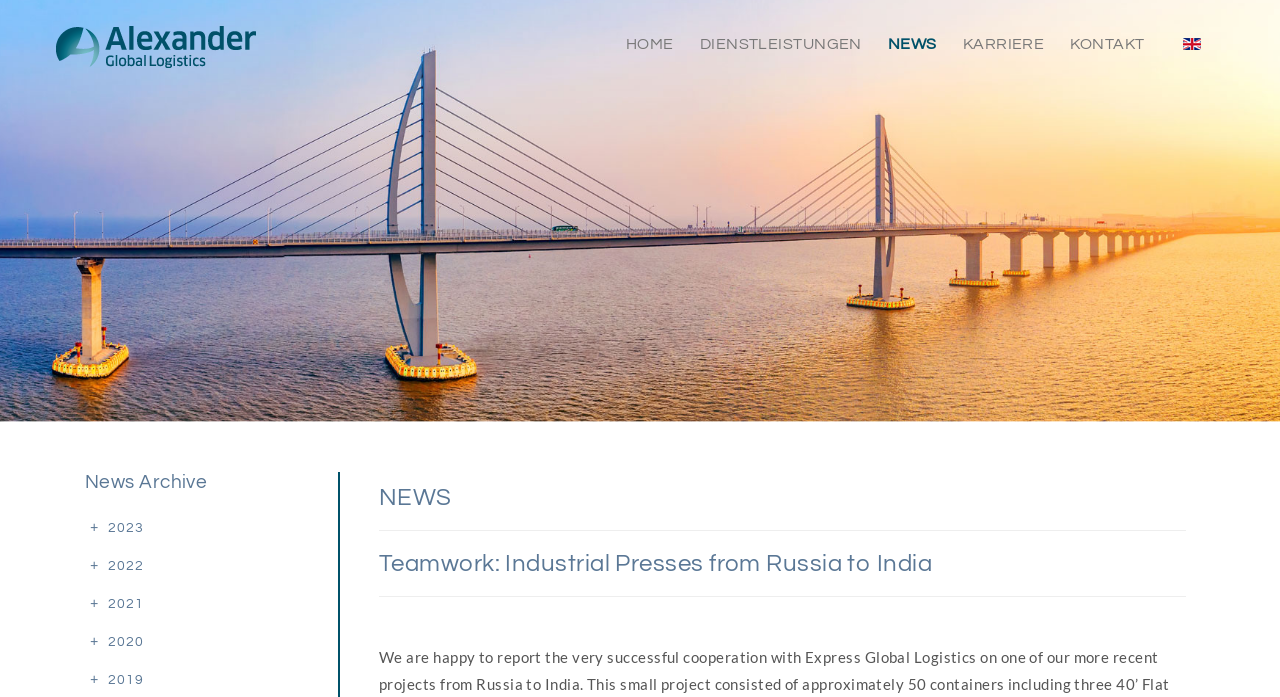Could you specify the bounding box coordinates for the clickable section to complete the following instruction: "Check Wycombe Wanderers former chief 'leads way' in Reading FC buy"?

None